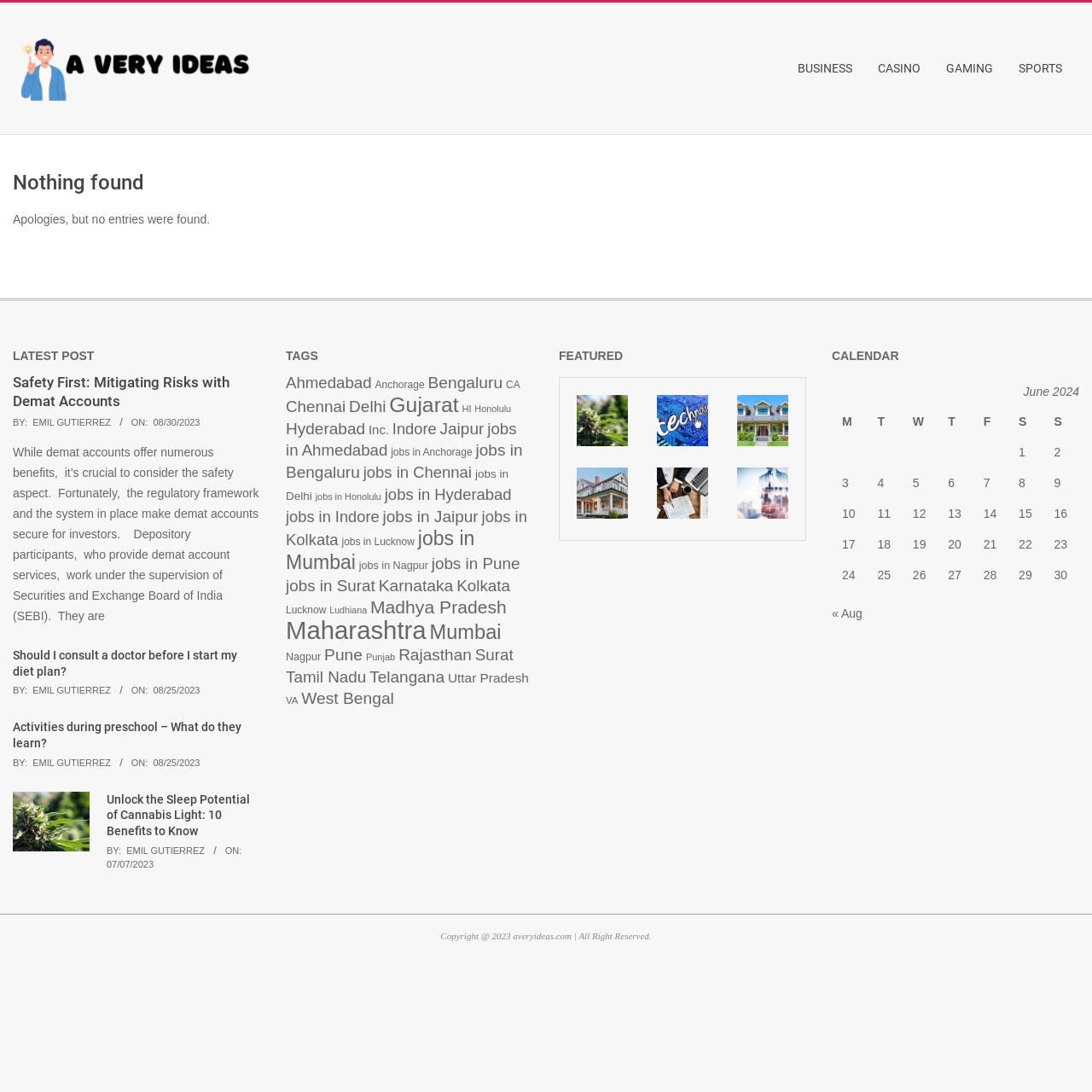How many main categories are in the primary navigation menu?
From the image, respond using a single word or phrase.

4